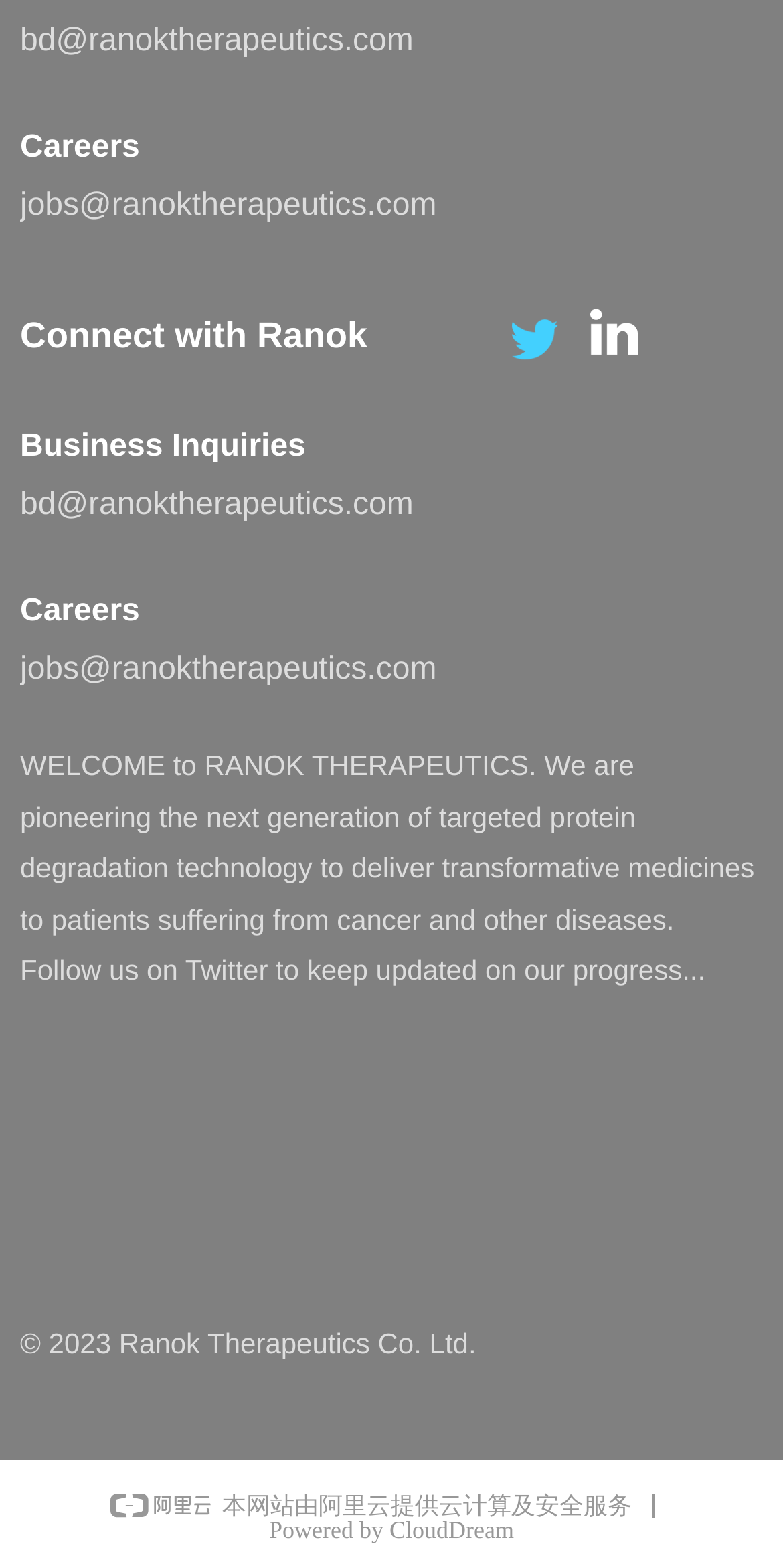Locate the bounding box coordinates of the clickable area needed to fulfill the instruction: "Explore career opportunities".

[0.026, 0.083, 0.156, 0.104]